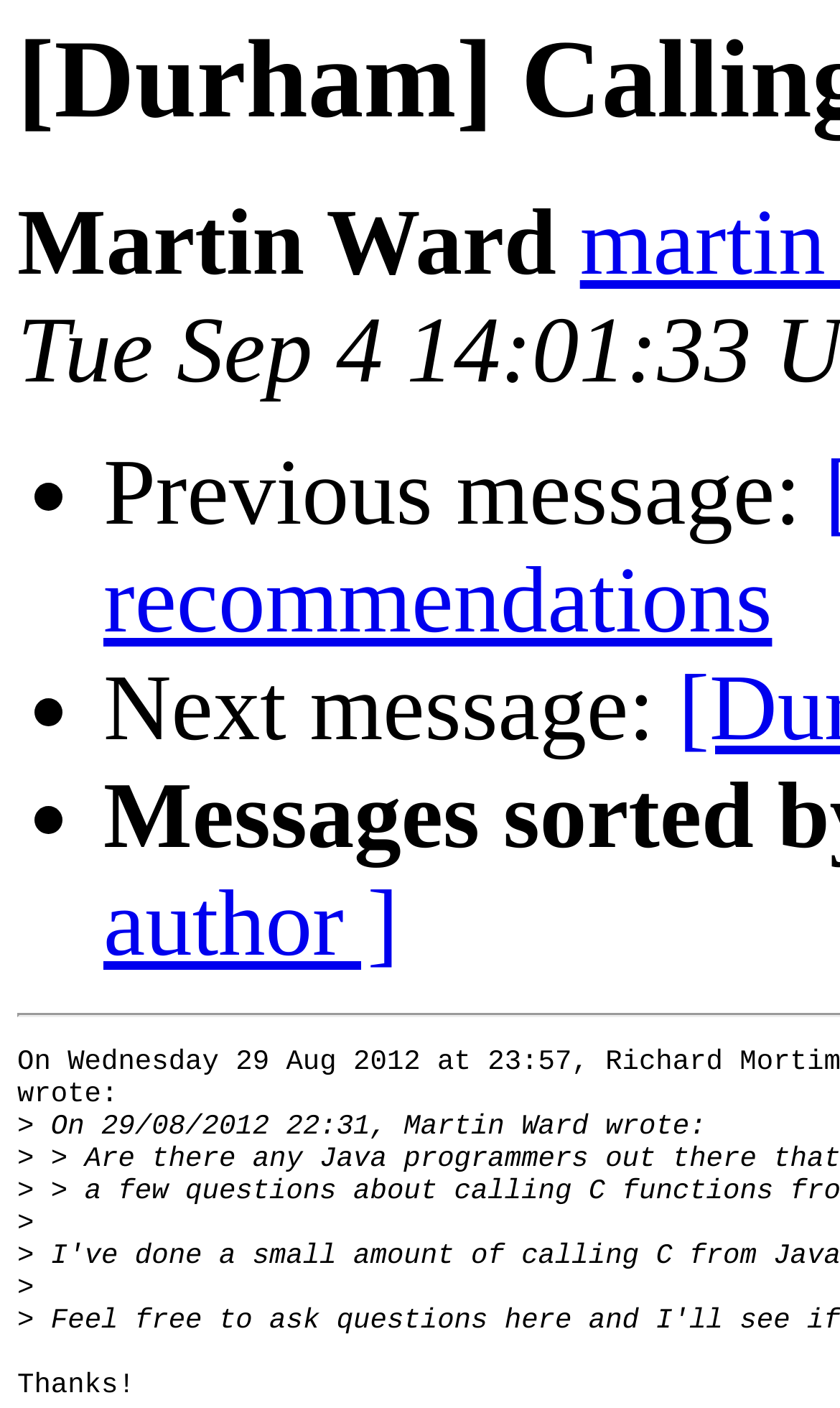What is the time of the message?
Give a thorough and detailed response to the question.

The time of the message can be found in the static text element that says 'On 29/08/2012 22:31, Martin Ward wrote:' which indicates that the message was written at 22 hours and 31 minutes.